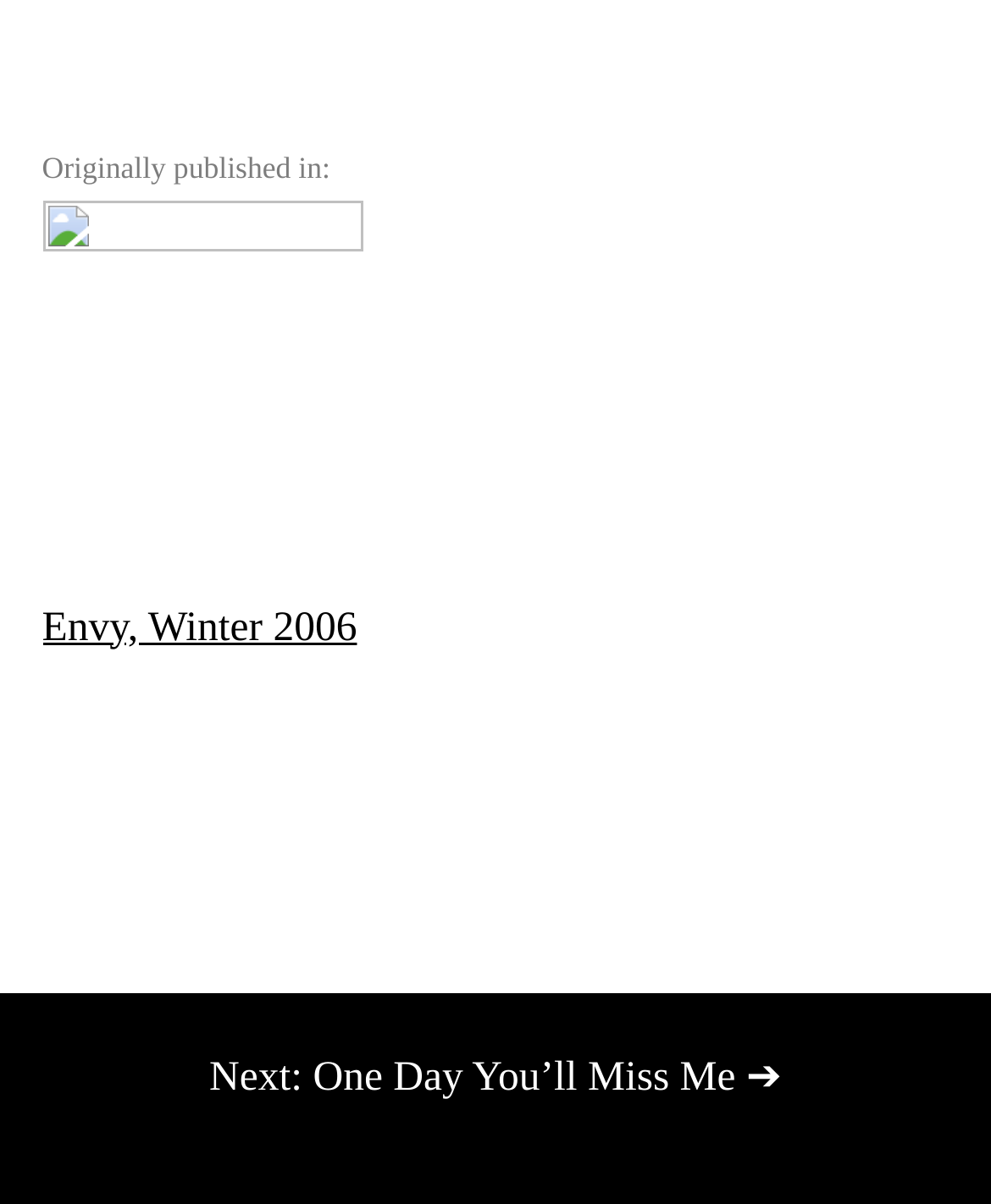Determine the bounding box coordinates for the UI element with the following description: "Envy, Winter 2006". The coordinates should be four float numbers between 0 and 1, represented as [left, top, right, bottom].

[0.042, 0.168, 0.894, 0.539]